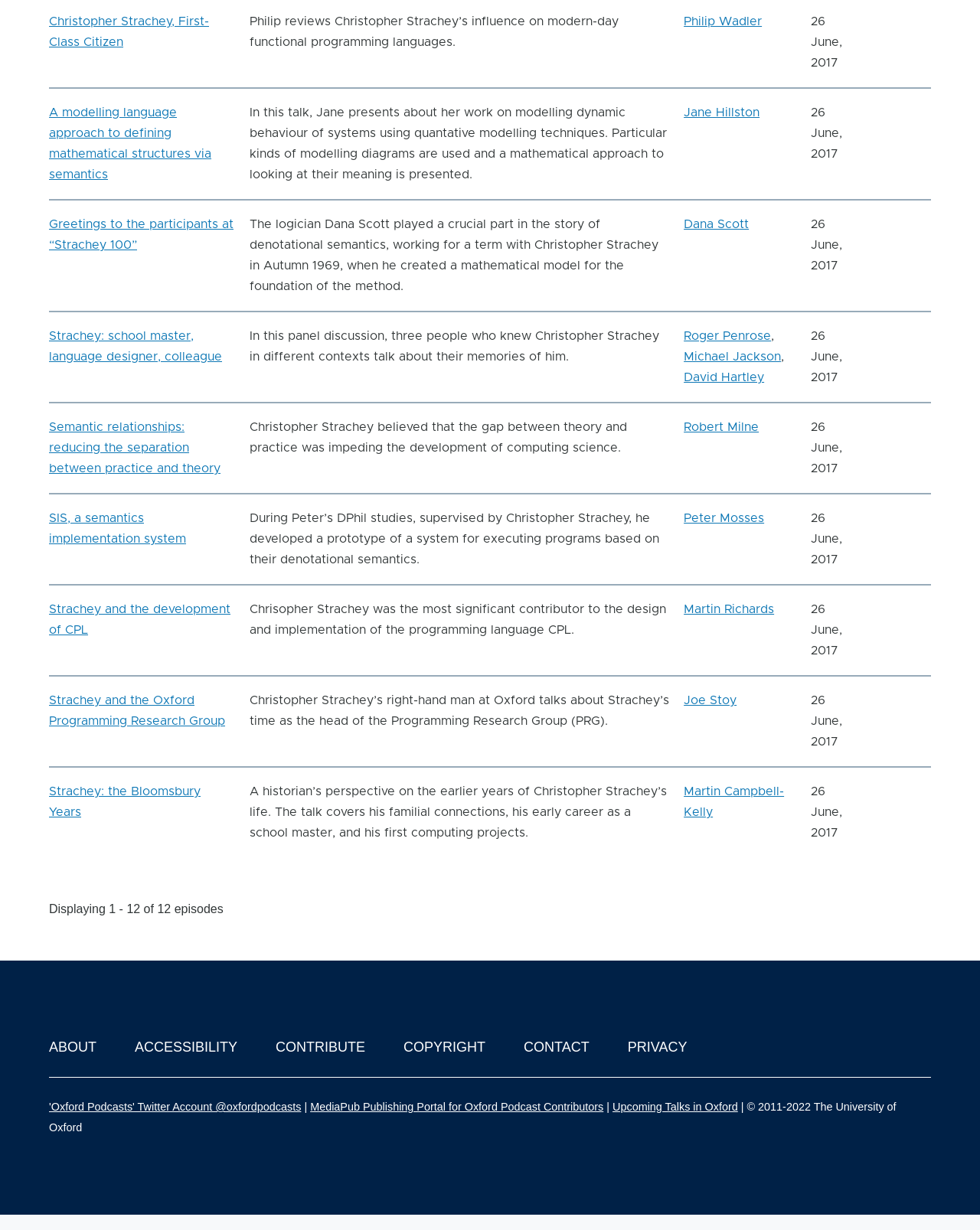What is the name of the group led by Christopher Strachey at Oxford?
Answer with a single word or phrase by referring to the visual content.

Programming Research Group